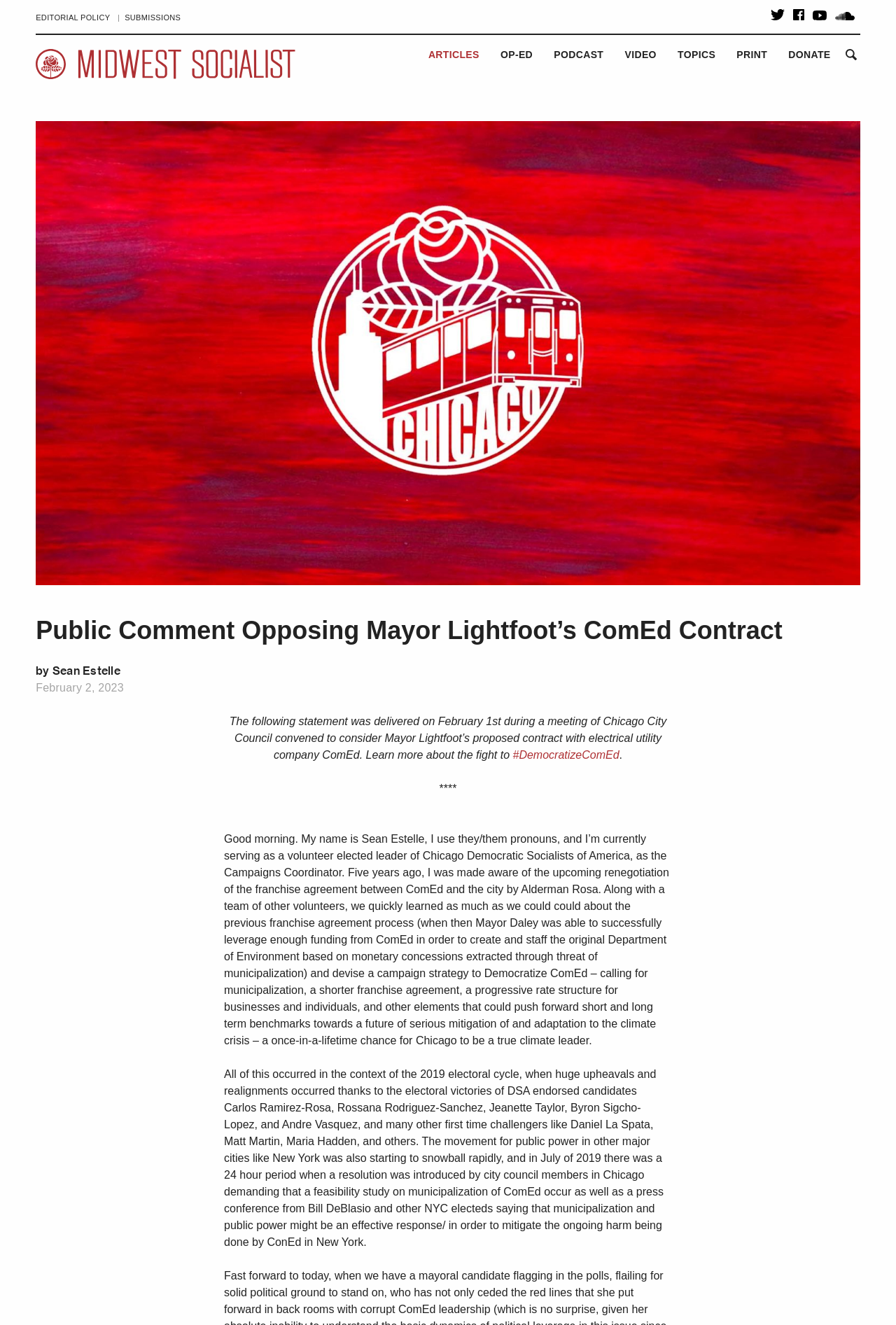Please find and report the bounding box coordinates of the element to click in order to perform the following action: "Search for something". The coordinates should be expressed as four float numbers between 0 and 1, in the format [left, top, right, bottom].

[0.94, 0.028, 0.96, 0.055]